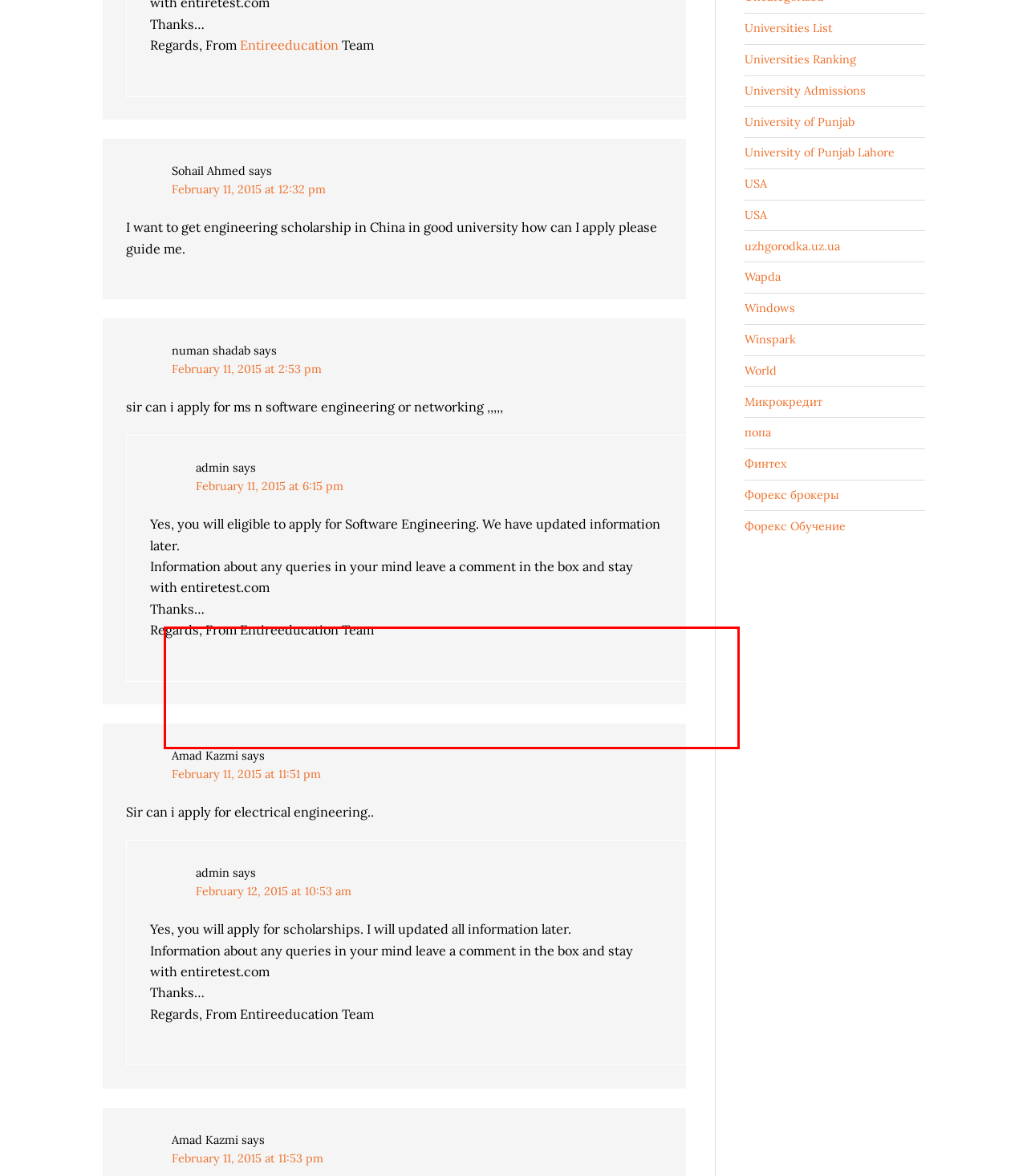You have a screenshot of a webpage, and there is a red bounding box around a UI element. Utilize OCR to extract the text within this red bounding box.

Yes, you will apply for M.Phil Scholarship. I have updated all scholarship soon. Information about any queries in your mind leave a comment in the box and stay with entiretest.com Thanks… Regards, From Entireeducation Team